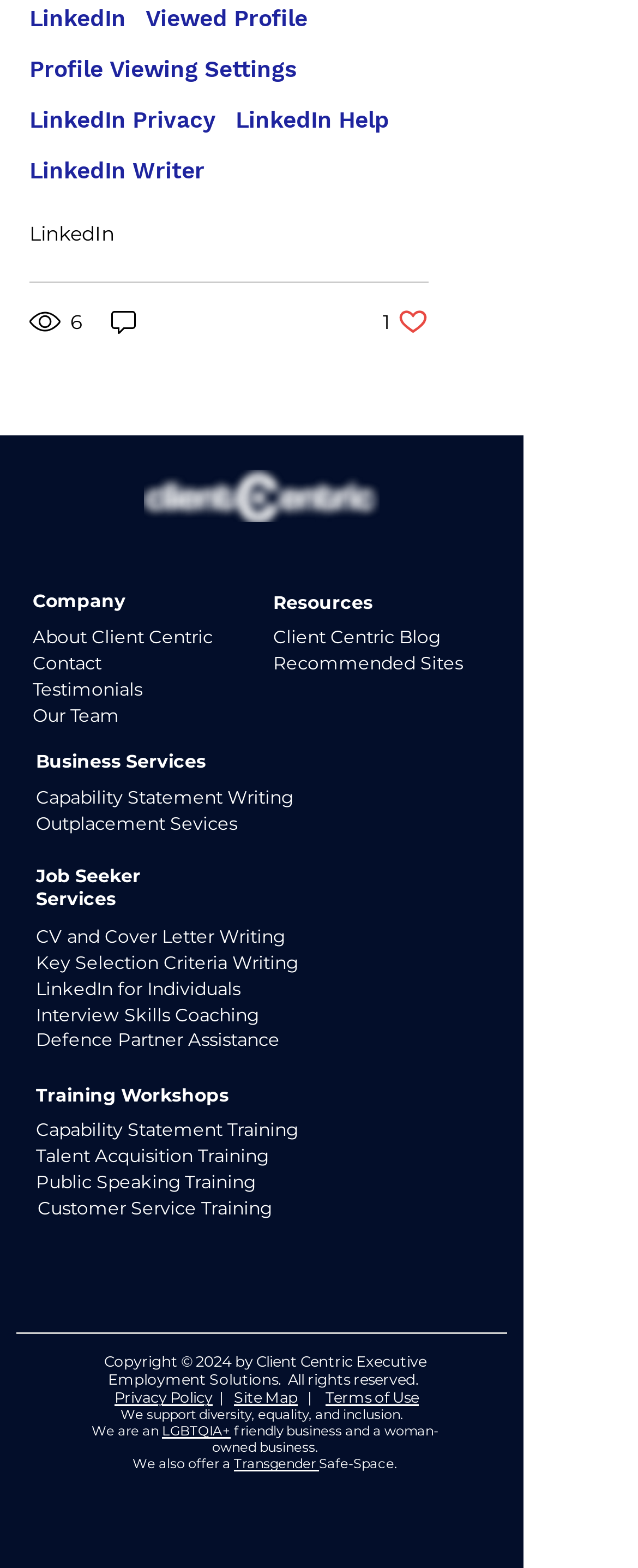Please find the bounding box coordinates of the element that must be clicked to perform the given instruction: "View Terms of Use". The coordinates should be four float numbers from 0 to 1, i.e., [left, top, right, bottom].

None